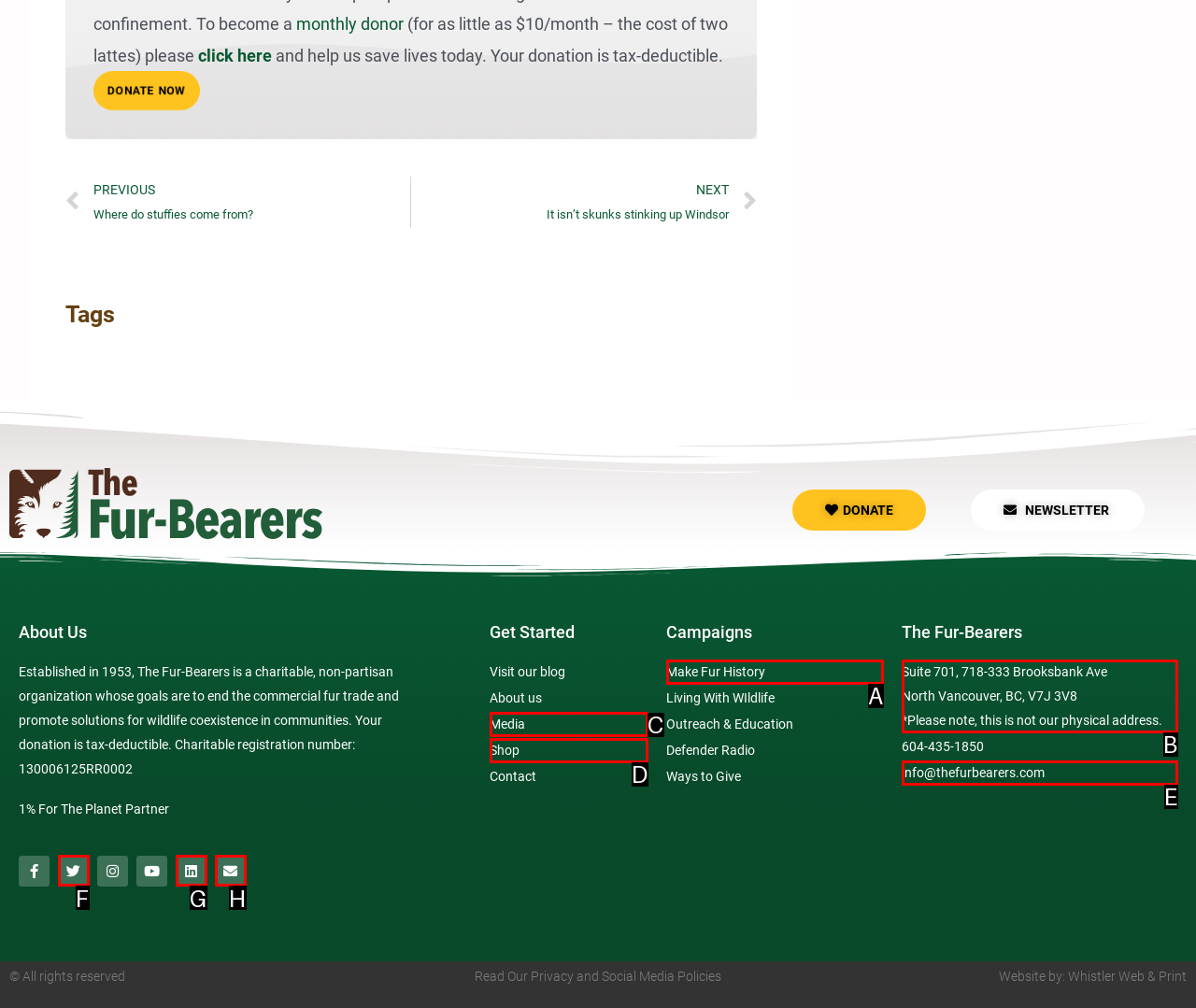Match the HTML element to the description: Make Fur History. Answer with the letter of the correct option from the provided choices.

A